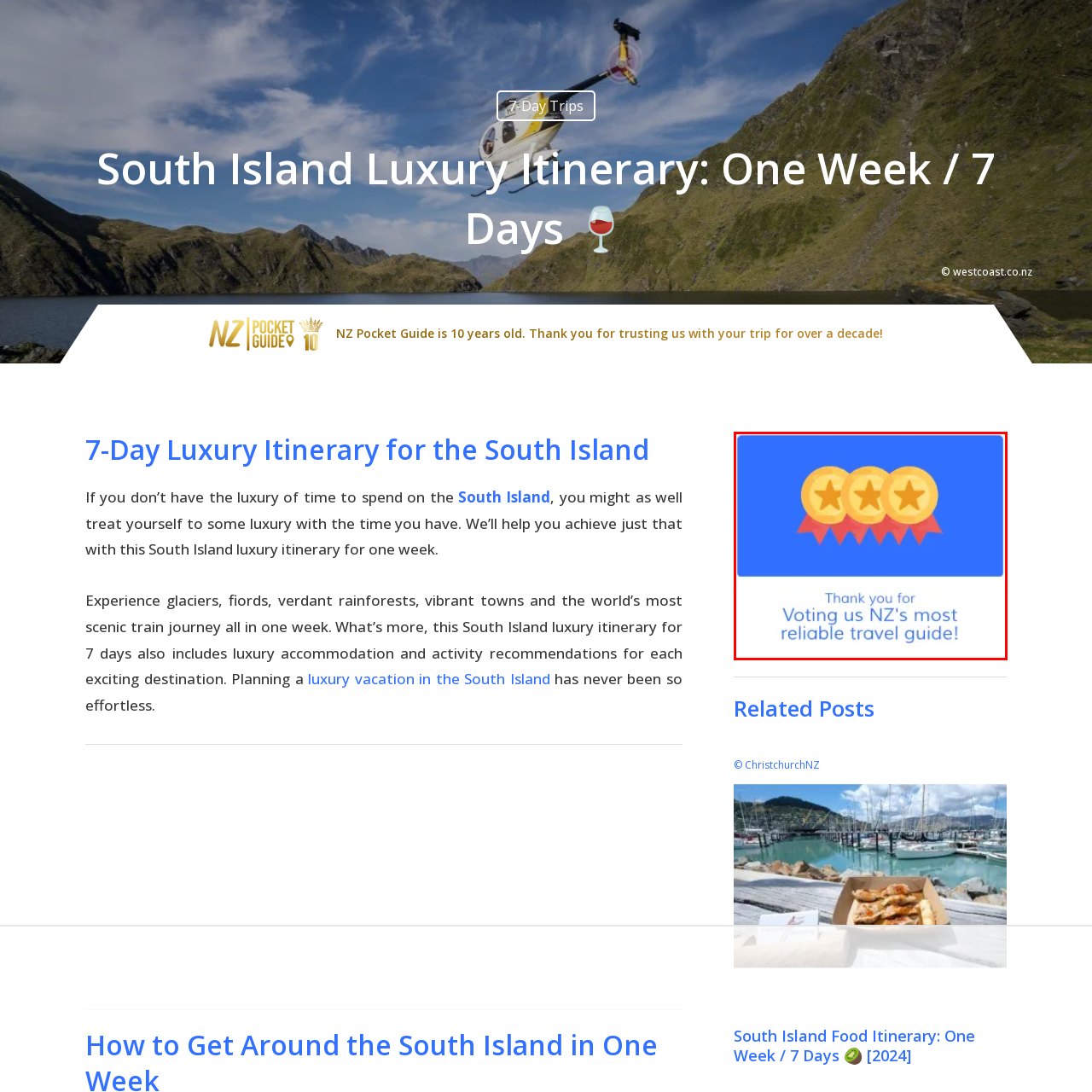How many golden stars are in the image?
Examine the image inside the red bounding box and give an in-depth answer to the question, using the visual evidence provided.

According to the caption, the image features three golden stars nestled between stylized ribbons, which implies that there are exactly three stars present in the image.